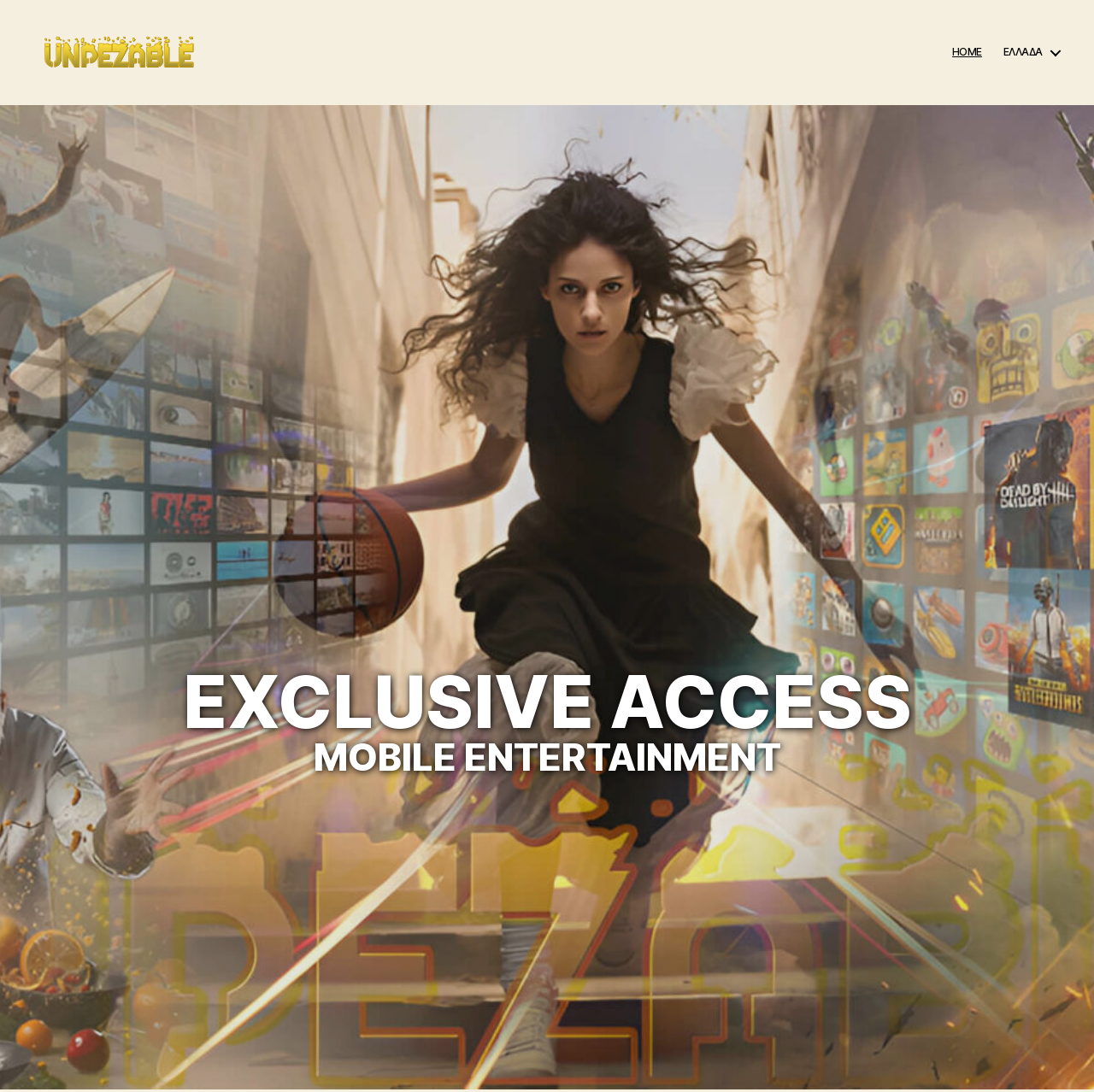Locate the bounding box of the UI element defined by this description: "parent_node: Unpezable". The coordinates should be given as four float numbers between 0 and 1, formatted as [left, top, right, bottom].

[0.031, 0.022, 0.188, 0.074]